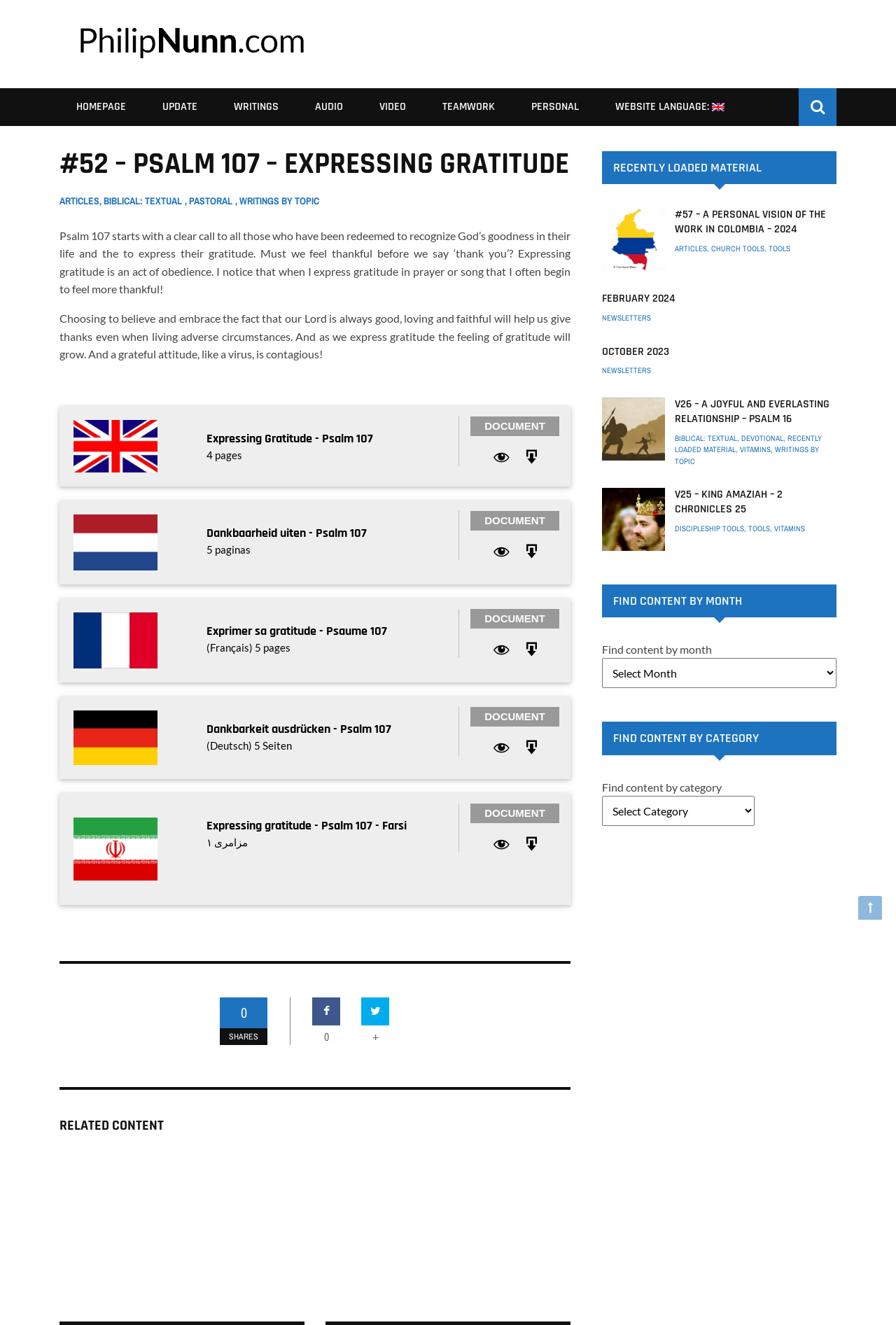Could you please study the image and provide a detailed answer to the question:
What is the language of the third article?

The third article has a heading 'Exprimer sa gratitude - Psaume 107' and a text '(Français) 5 pages', which indicates that the language of the article is French.